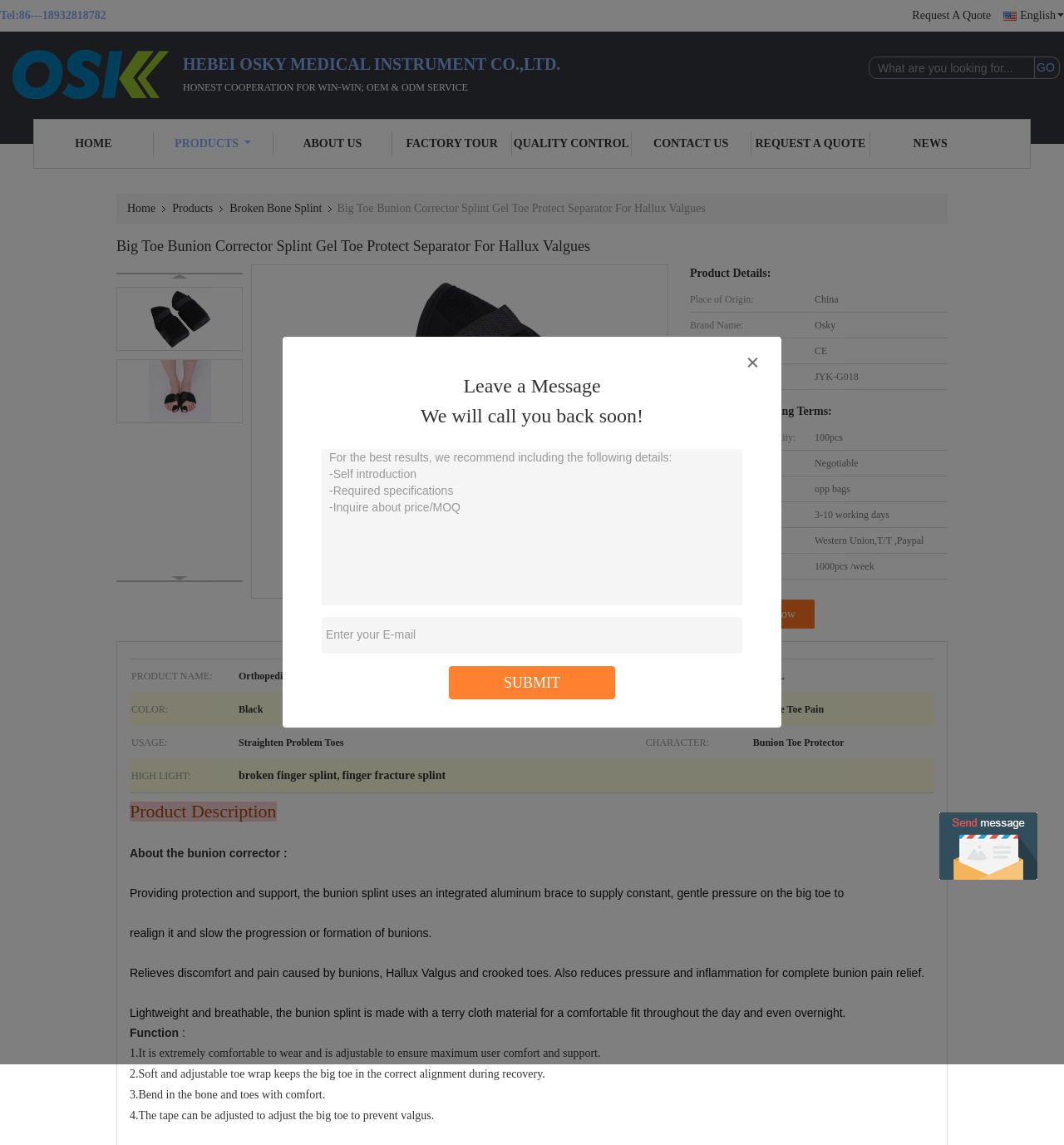Kindly determine the bounding box coordinates of the area that needs to be clicked to fulfill this instruction: "Enter your email address".

[0.302, 0.539, 0.698, 0.571]